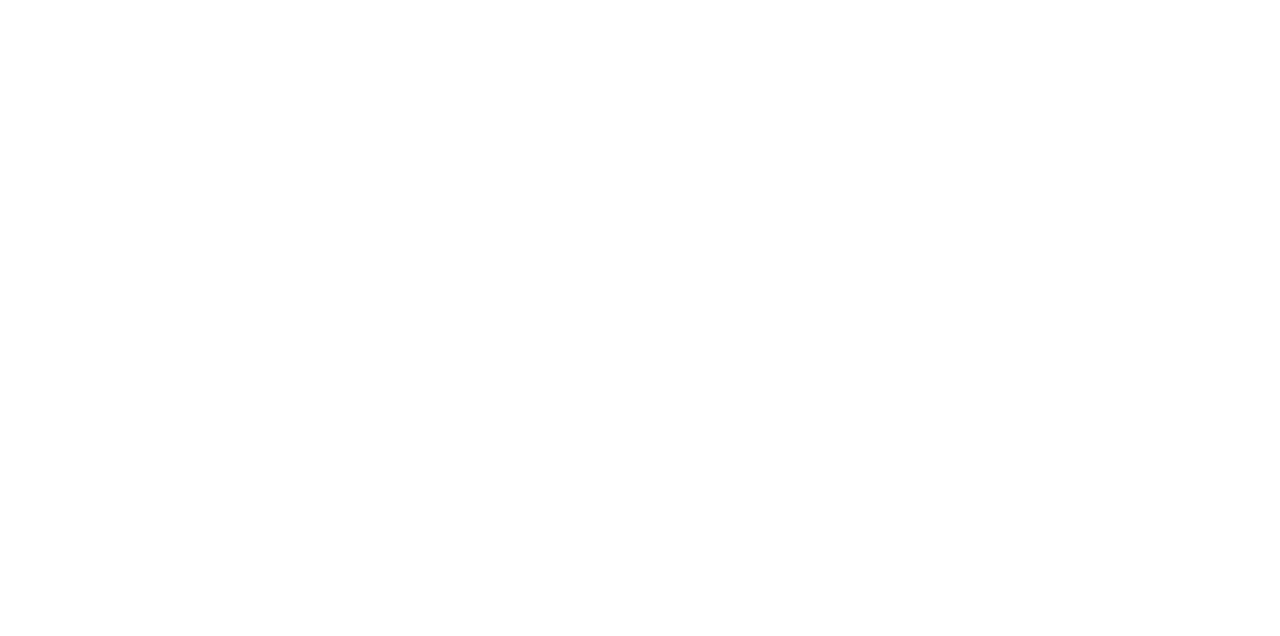How many social media links are present on the webpage?
Please describe in detail the information shown in the image to answer the question.

I counted the number of link elements with image children, which are typically used to represent social media icons. I found three such elements: 'Facebook', 'Instagram', and 'LinkedIn', which suggests that there are three social media links present on the webpage.